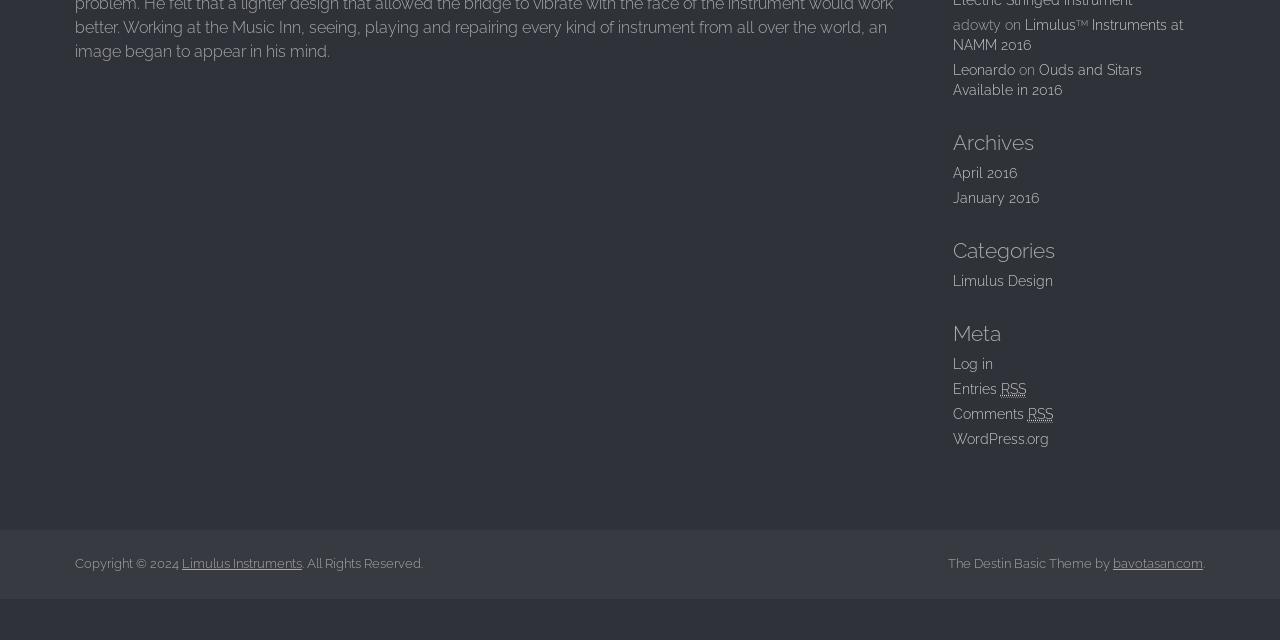Provide the bounding box coordinates of the HTML element described by the text: "bavotasan.com". The coordinates should be in the format [left, top, right, bottom] with values between 0 and 1.

[0.87, 0.869, 0.94, 0.892]